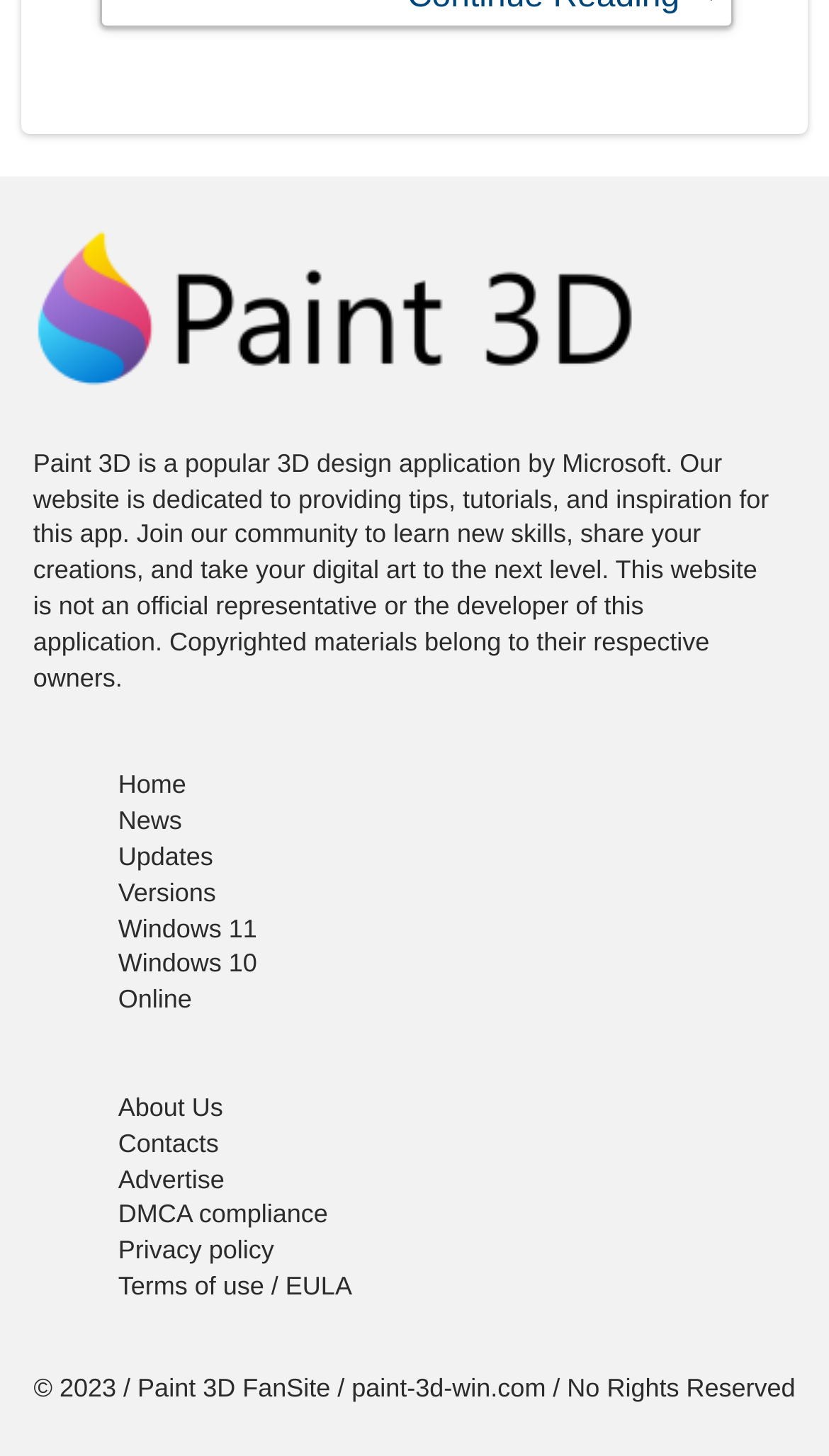Find the bounding box coordinates of the clickable area that will achieve the following instruction: "Visit the Windows 11 page".

[0.143, 0.627, 0.31, 0.648]